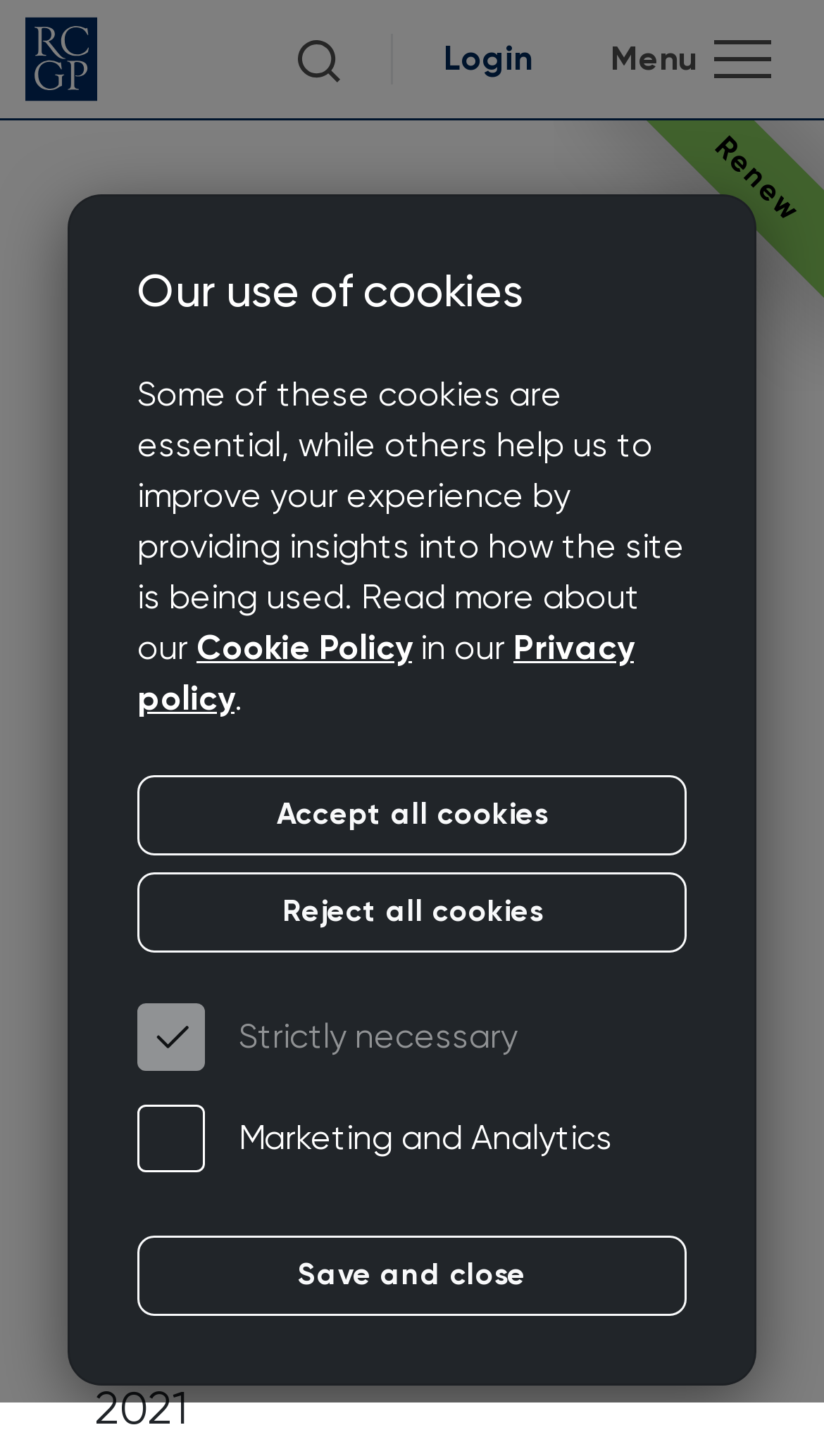What is the text on the button to the right of the 'Reject all cookies' button?
Look at the webpage screenshot and answer the question with a detailed explanation.

I found the answer by looking at the cookie policy dialog, which has a 'Reject all cookies' button, and examining the button to its right, which has the text 'Save and close'.